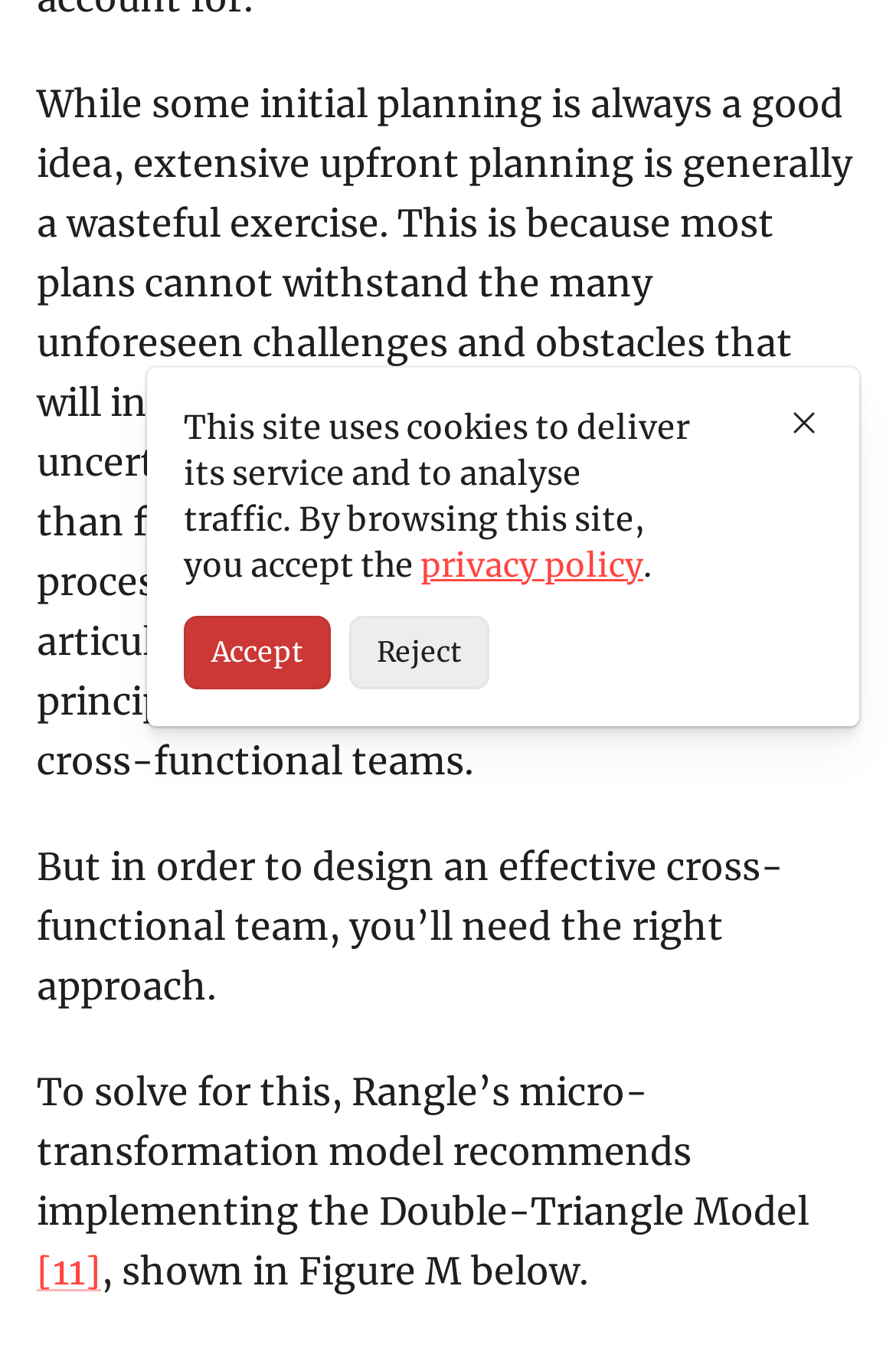Identify the bounding box for the UI element that is described as follows: "[11]".

[0.041, 0.919, 0.113, 0.953]